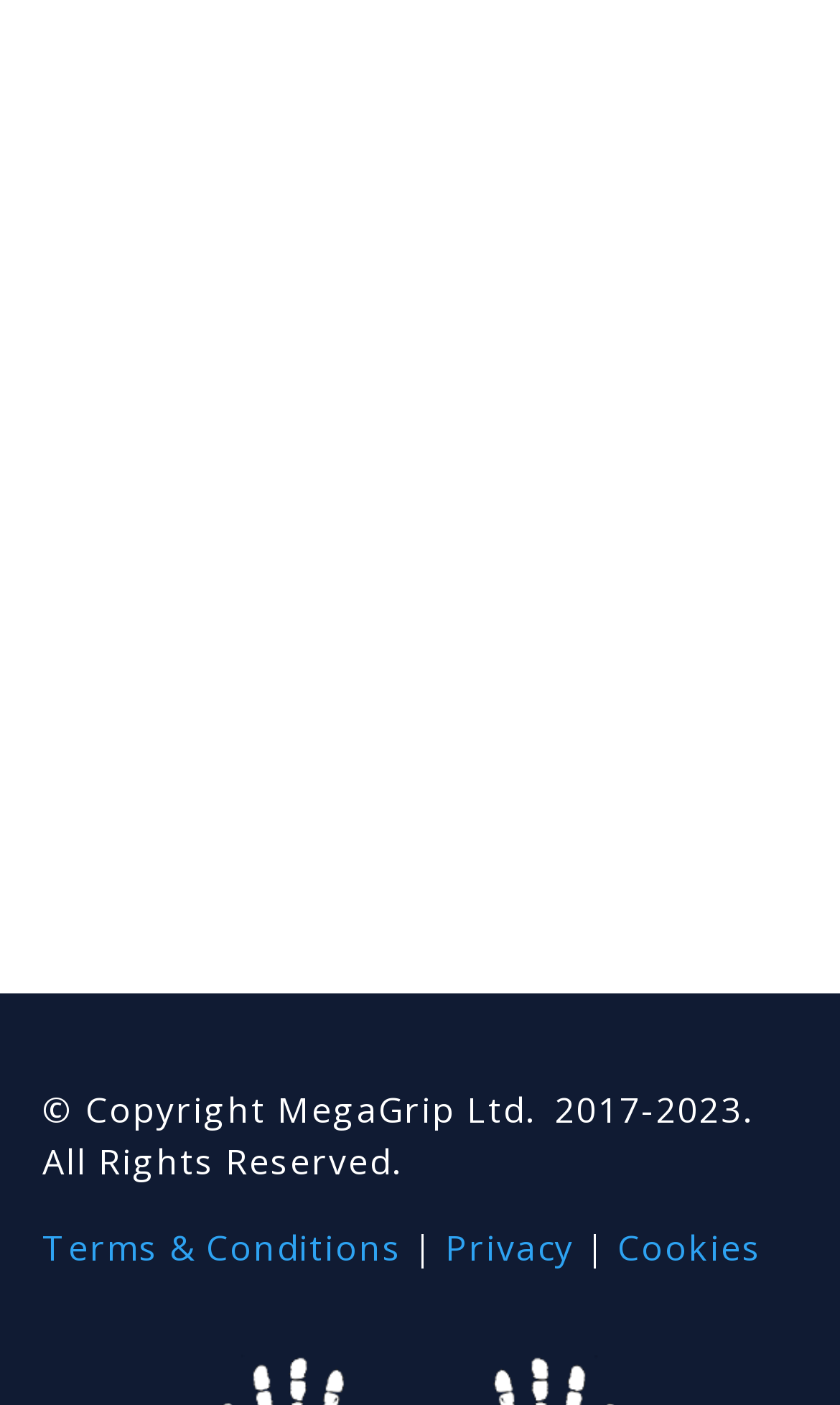Identify the bounding box of the UI element that matches this description: "name="et_pb_signup_email" placeholder="Email"".

[0.1, 0.248, 0.9, 0.327]